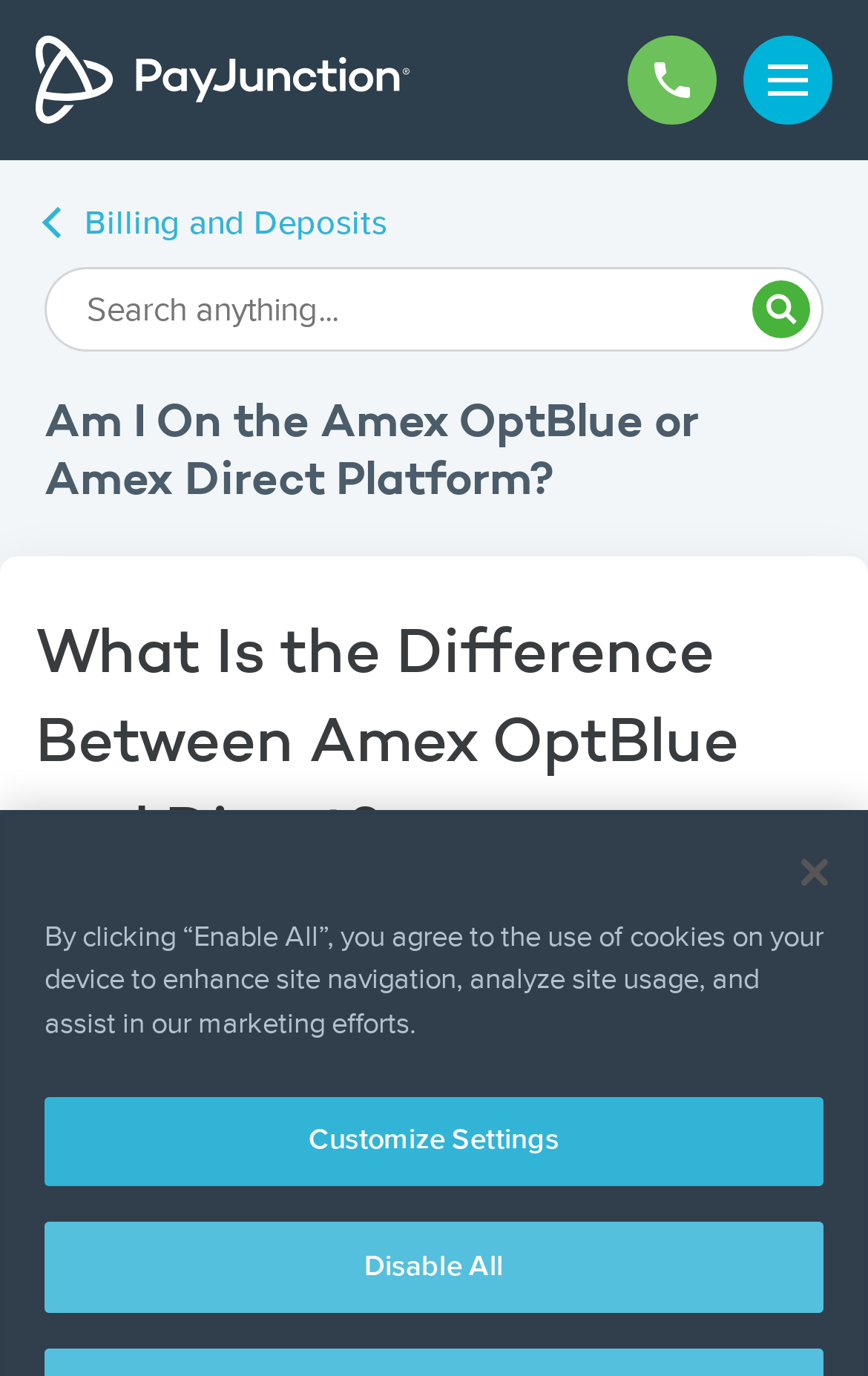Please predict the bounding box coordinates of the element's region where a click is necessary to complete the following instruction: "click Close". The coordinates should be represented by four float numbers between 0 and 1, i.e., [left, top, right, bottom].

[0.882, 0.598, 0.995, 0.669]